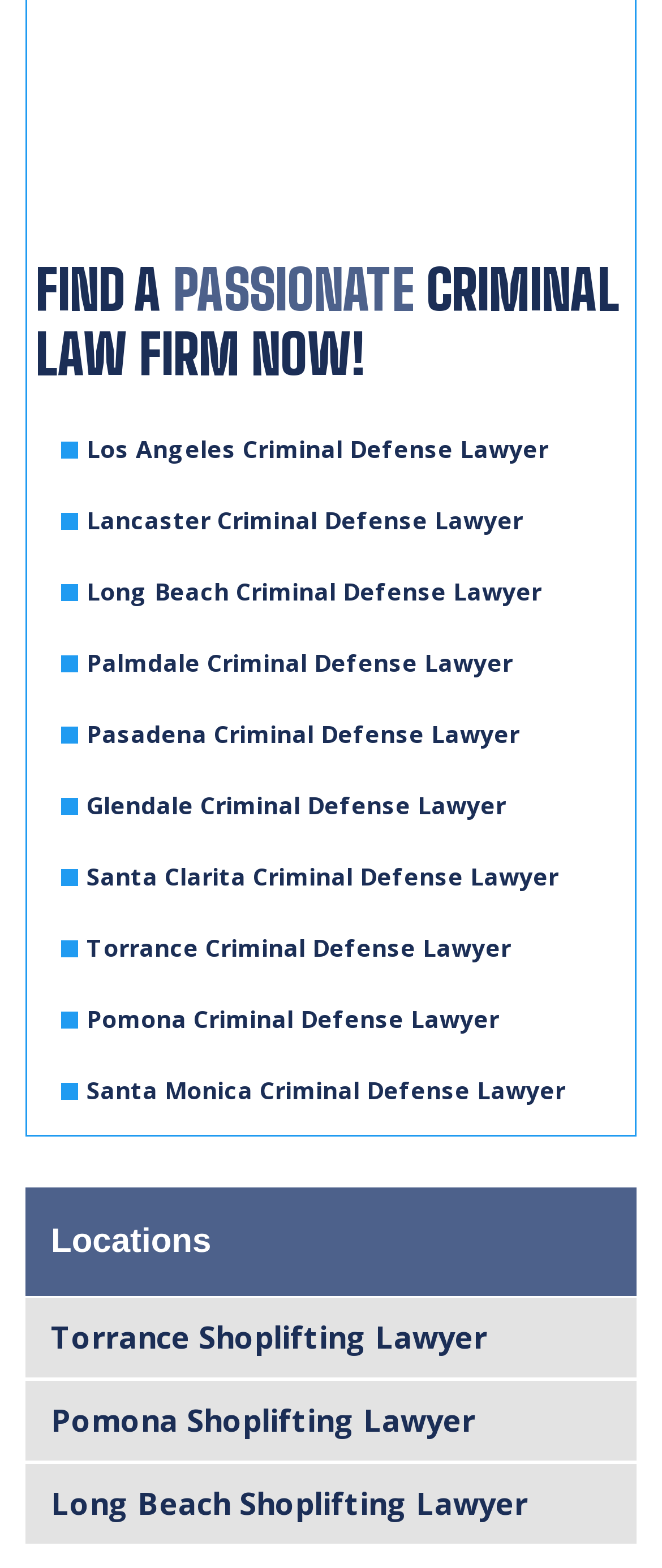Using the webpage screenshot, find the UI element described by Lancaster Criminal Defense Lawyer. Provide the bounding box coordinates in the format (top-left x, top-left y, bottom-right x, bottom-right y), ensuring all values are floating point numbers between 0 and 1.

[0.092, 0.309, 0.908, 0.354]